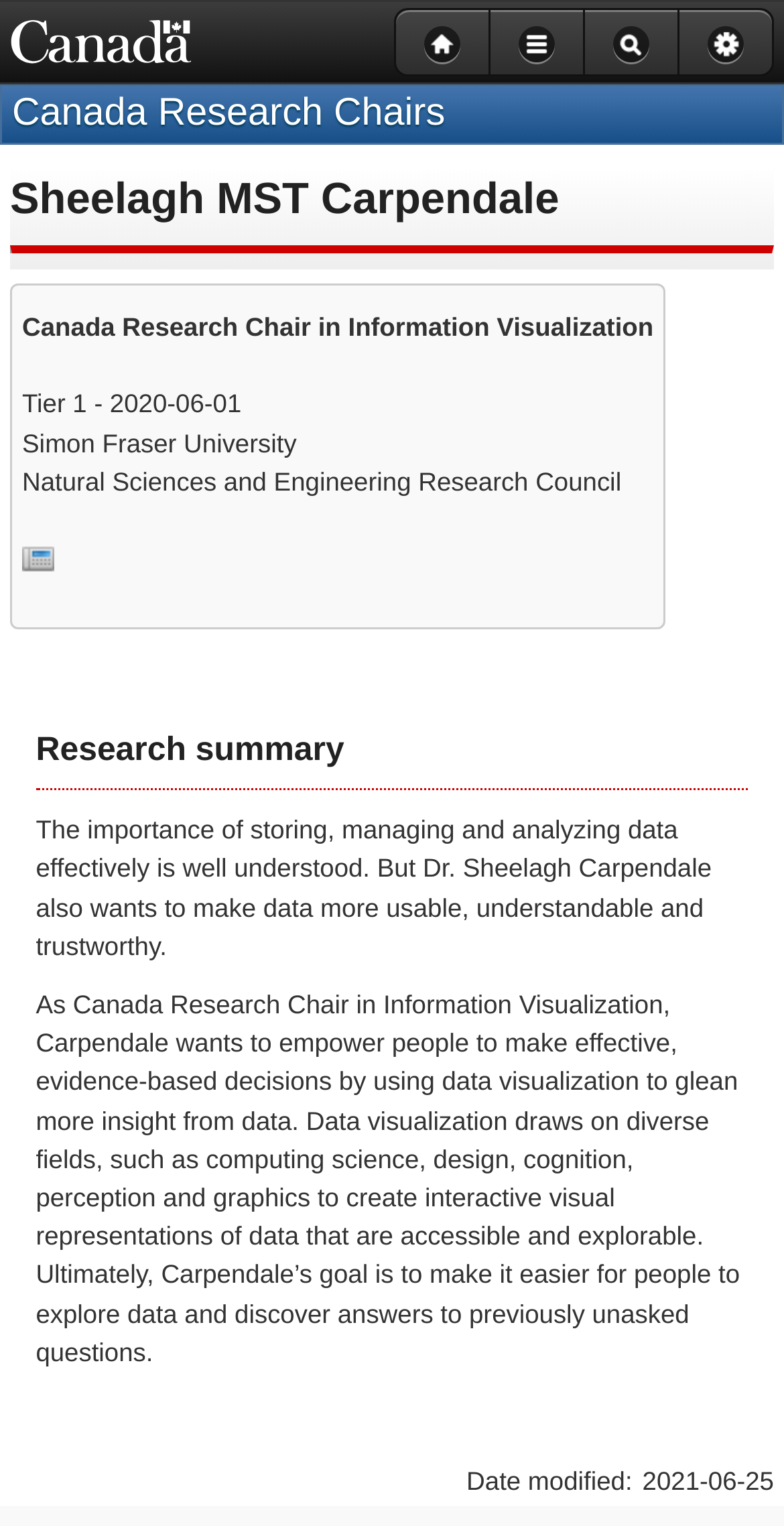Describe all the visual and textual components of the webpage comprehensively.

This webpage is about Sheelagh MST Carpendale, a Canada Research Chair. At the top of the page, there are three links: "Skip to main content", "Skip to site information", and "Basic HTML version". Next to these links, there is an image of the Symbol of the Government of Canada. Below these elements, there is a link to "Canada Research Chairs".

The main content of the page is divided into sections. The first section has a heading with Sheelagh MST Carpendale's name, followed by a horizontal separator. Below the separator, there are three lines of text: her research title, "Tier 1" designation, and the date "2020-06-01". The next line of text indicates her affiliation with Simon Fraser University, and the following line mentions the Natural Sciences and Engineering Research Council.

The next section is headed by "Research summary", followed by another horizontal separator. This section contains two paragraphs of text describing Dr. Carpendale's research goals and focus on information visualization.

At the bottom of the page, there is a section with a date modified indicator, showing the date "2021-06-25".